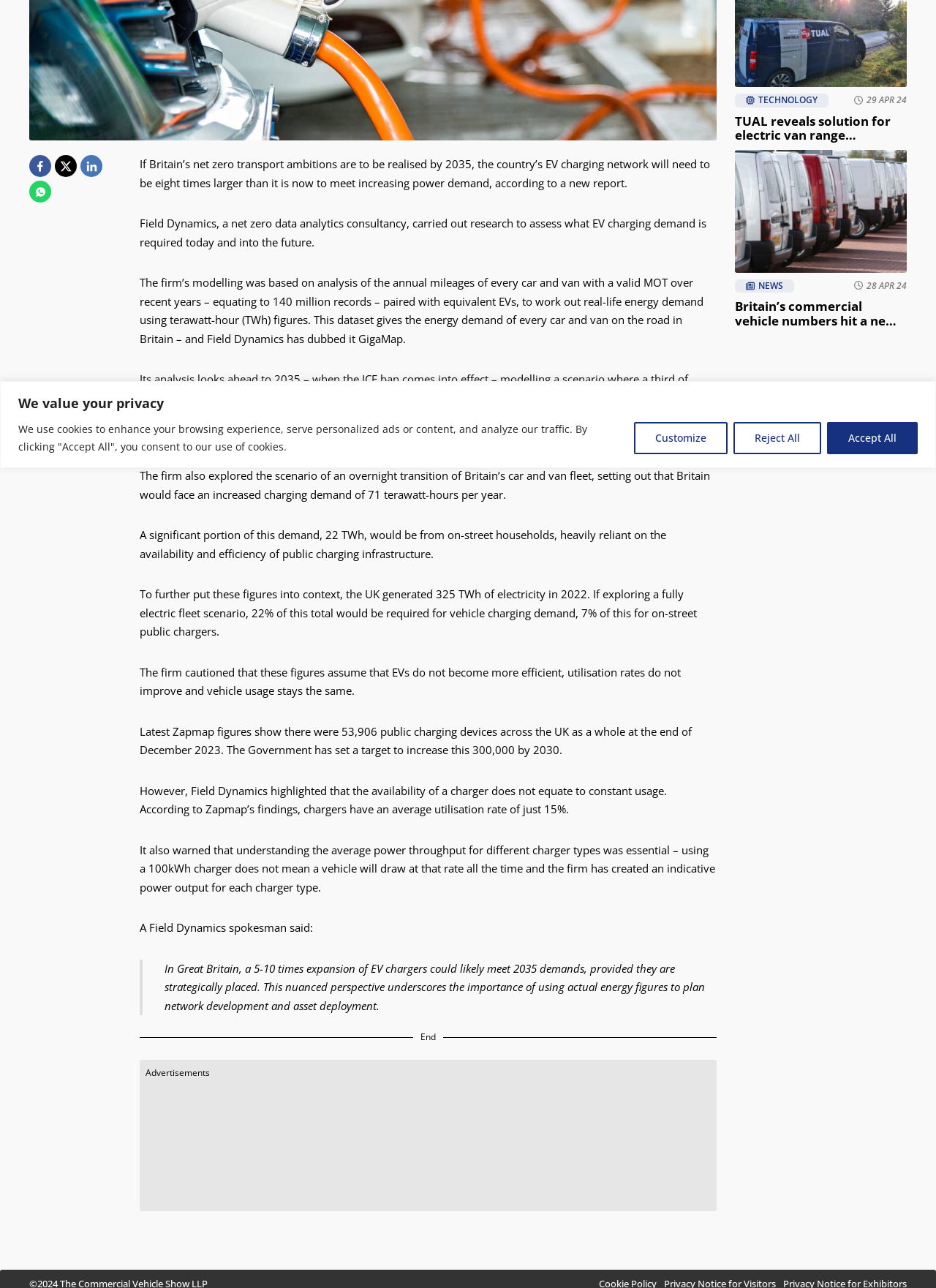Provide the bounding box coordinates for the UI element described in this sentence: "Technology". The coordinates should be four float values between 0 and 1, i.e., [left, top, right, bottom].

[0.785, 0.073, 0.885, 0.083]